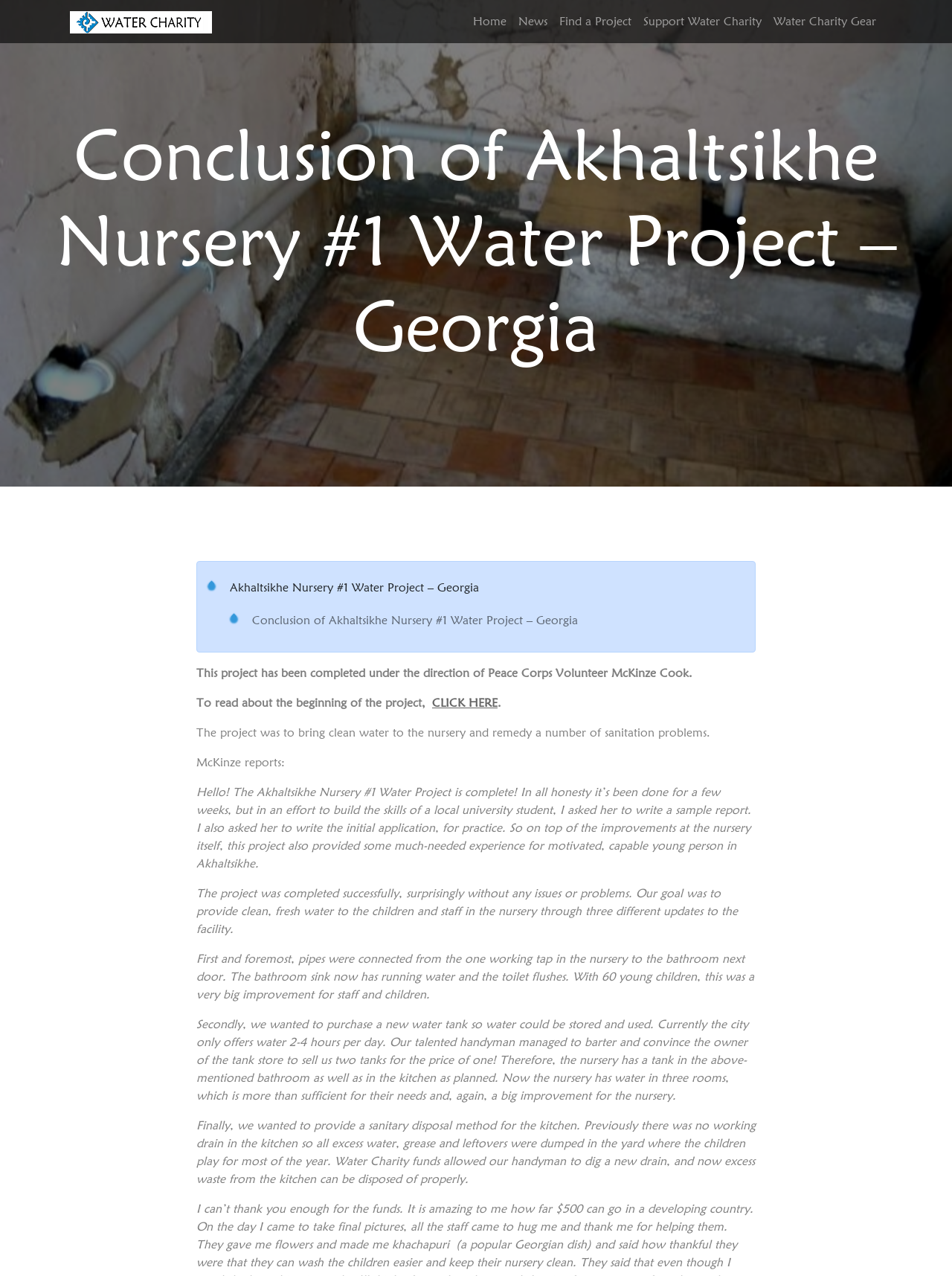Point out the bounding box coordinates of the section to click in order to follow this instruction: "Click the 'What is the best webbing width for my dog?' button".

None